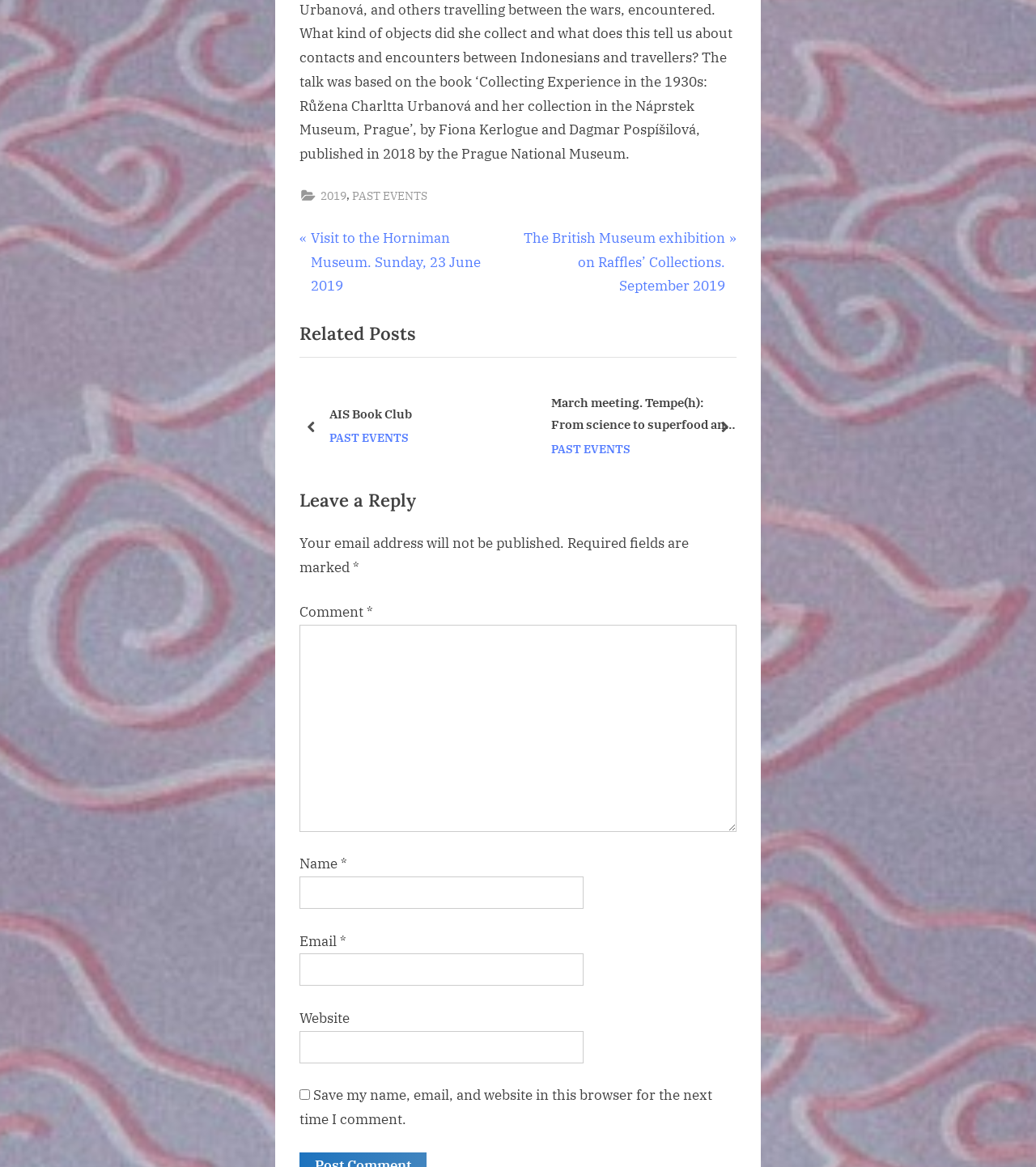How many related posts are listed?
Please respond to the question thoroughly and include all relevant details.

I counted the number of links under the 'Related Posts' heading and found three links: 'AIS Book Club', 'March meeting...', and 'AIS Corporate Roundtable Briefing Series'.